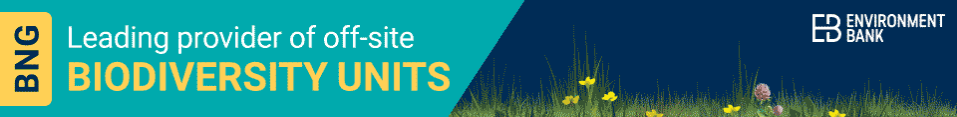Carefully examine the image and provide an in-depth answer to the question: What is the purpose of the wildflowers in the image?

The caption states that the layout of the image 'blends natural elements, such as wildflowers at the bottom, symbolizing biodiversity', which implies that the wildflowers are included in the image to represent biodiversity.